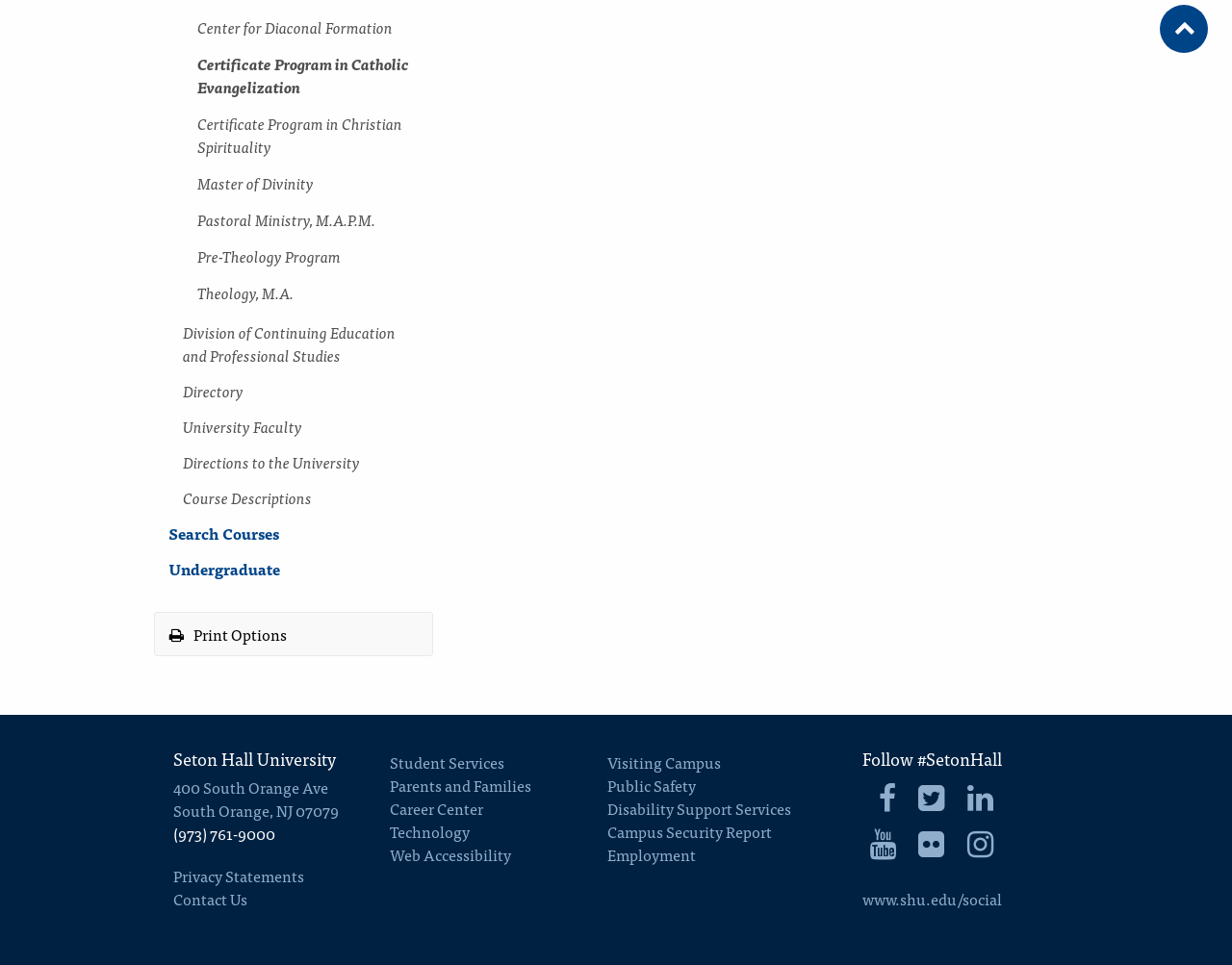Please mark the clickable region by giving the bounding box coordinates needed to complete this instruction: "Search for courses".

[0.125, 0.53, 0.352, 0.567]